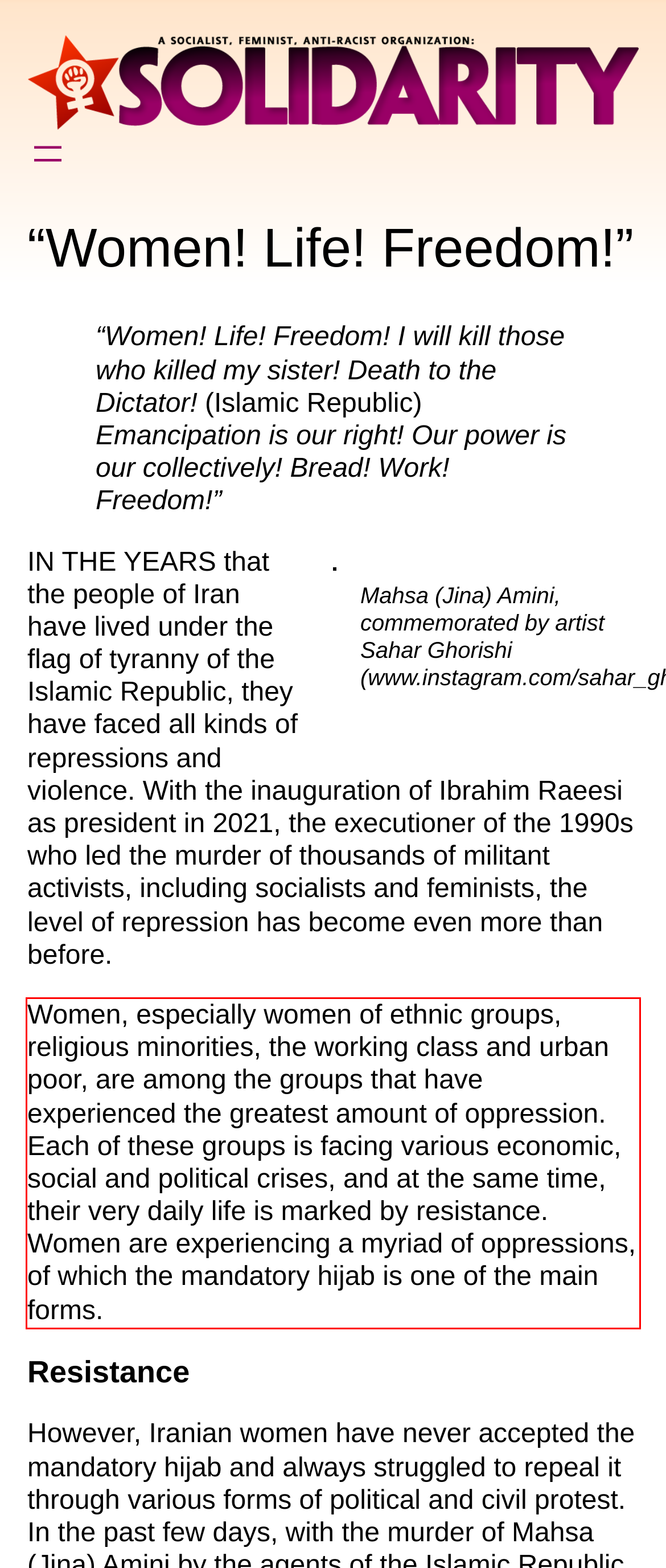Please look at the screenshot provided and find the red bounding box. Extract the text content contained within this bounding box.

Women, especially women of ethnic groups, religious minorities, the working class and urban poor, are among the groups that have experienced the greatest amount of oppression. Each of these groups is facing various economic, social and political crises, and at the same time, their very daily life is marked by resistance. Women are experiencing a myriad of oppressions, of which the mandatory hijab is one of the main forms.